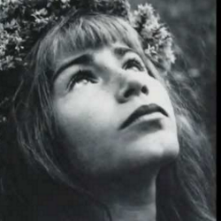Analyze the image and describe all key details you can observe.

The image captures a young girl with long hair adorned with a floral crown, gazing thoughtfully upwards. Her expression conveys a sense of wonder and curiosity, perhaps reflecting on the beauty of nature or the world around her. The black-and-white tone of the photograph enhances the emotional depth of the scene, drawing attention to her serene features and contemplative gaze. This image is a childhood representation of Madeleine Kando, whose journey reflects an extraordinary background and commitment to animal welfare and humanitarian efforts.